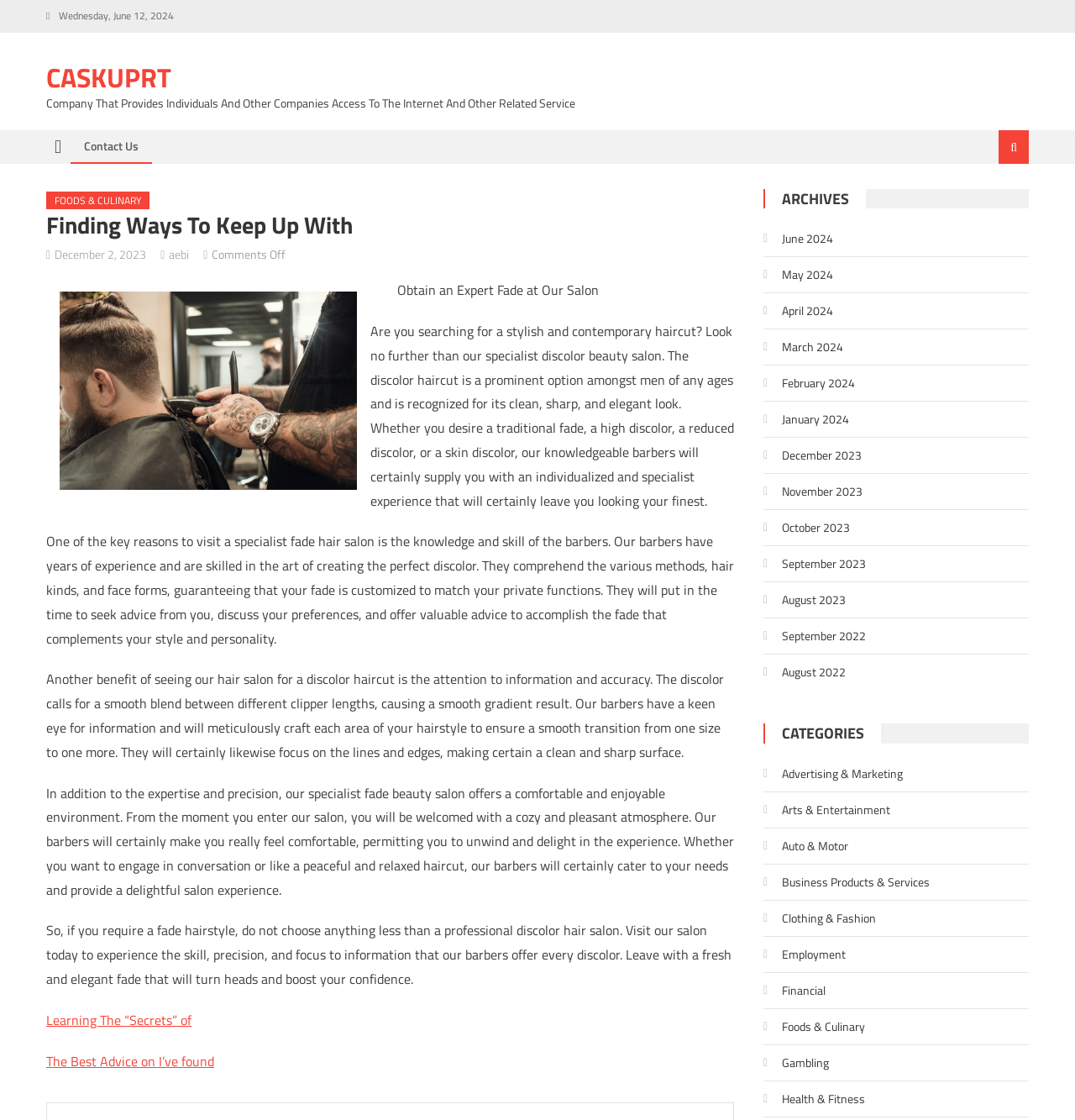Give a one-word or short-phrase answer to the following question: 
What is the date displayed at the top of the webpage?

Wednesday, June 12, 2024